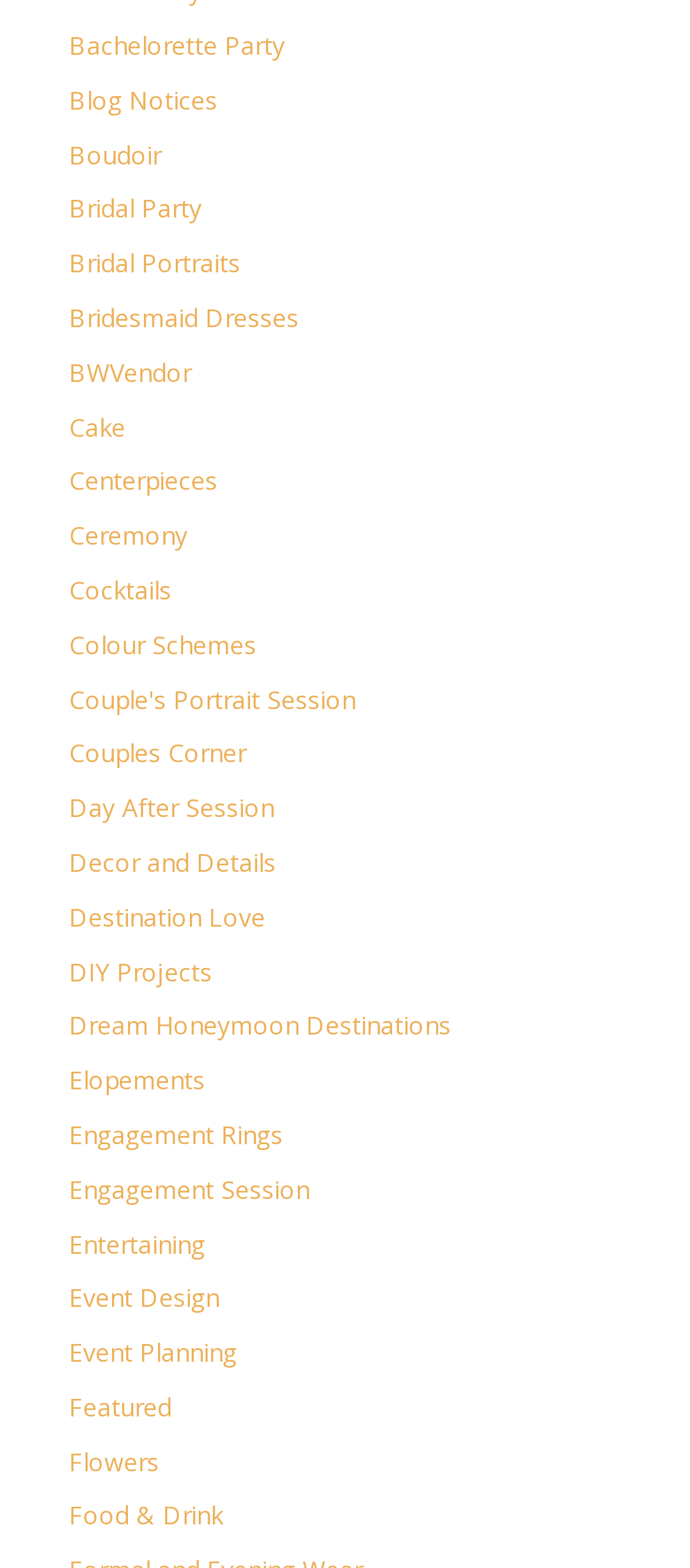Please locate the bounding box coordinates of the element that should be clicked to achieve the given instruction: "Discover Couples Corner".

[0.1, 0.47, 0.356, 0.491]